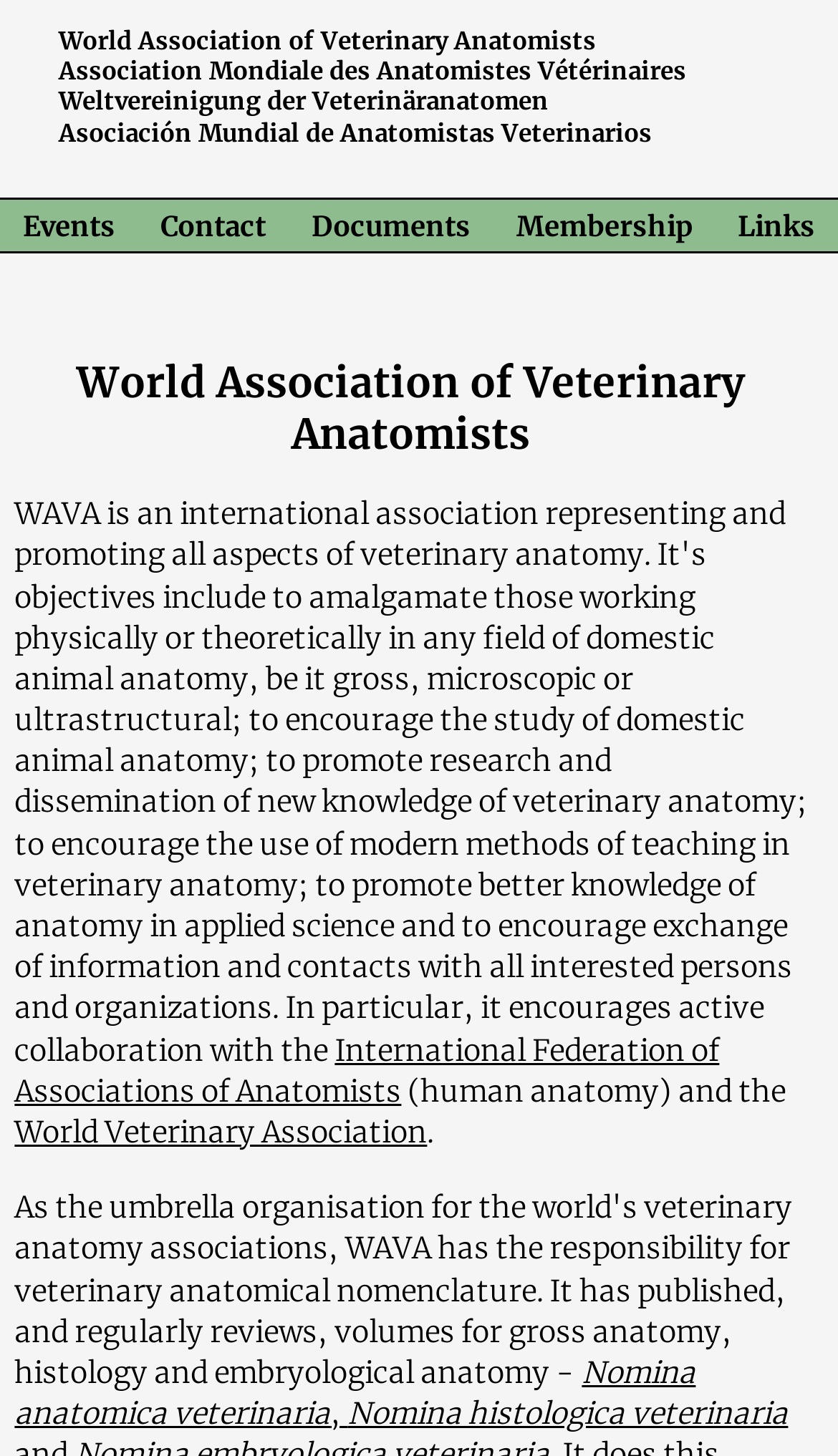What is the name of the association?
From the image, provide a succinct answer in one word or a short phrase.

World Association of Veterinary Anatomists